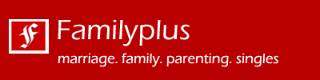Paint a vivid picture with your words by describing the image in detail.

The image features the logo of Familyplus, prominently displayed on a vibrant red background. The logo consists of a stylized letter "F" enclosed within a square, representing the organization's branding. Below the logo, the words "Familyplus" are featured in bold font, accompanied by the tagline "marriage. family. parenting. singles." This tagline highlights the organization’s focus on various aspects of family life, emphasizing support and resources for marriages, parenting, and singles. The overall design conveys a sense of community and commitment to enhancing family relationships.